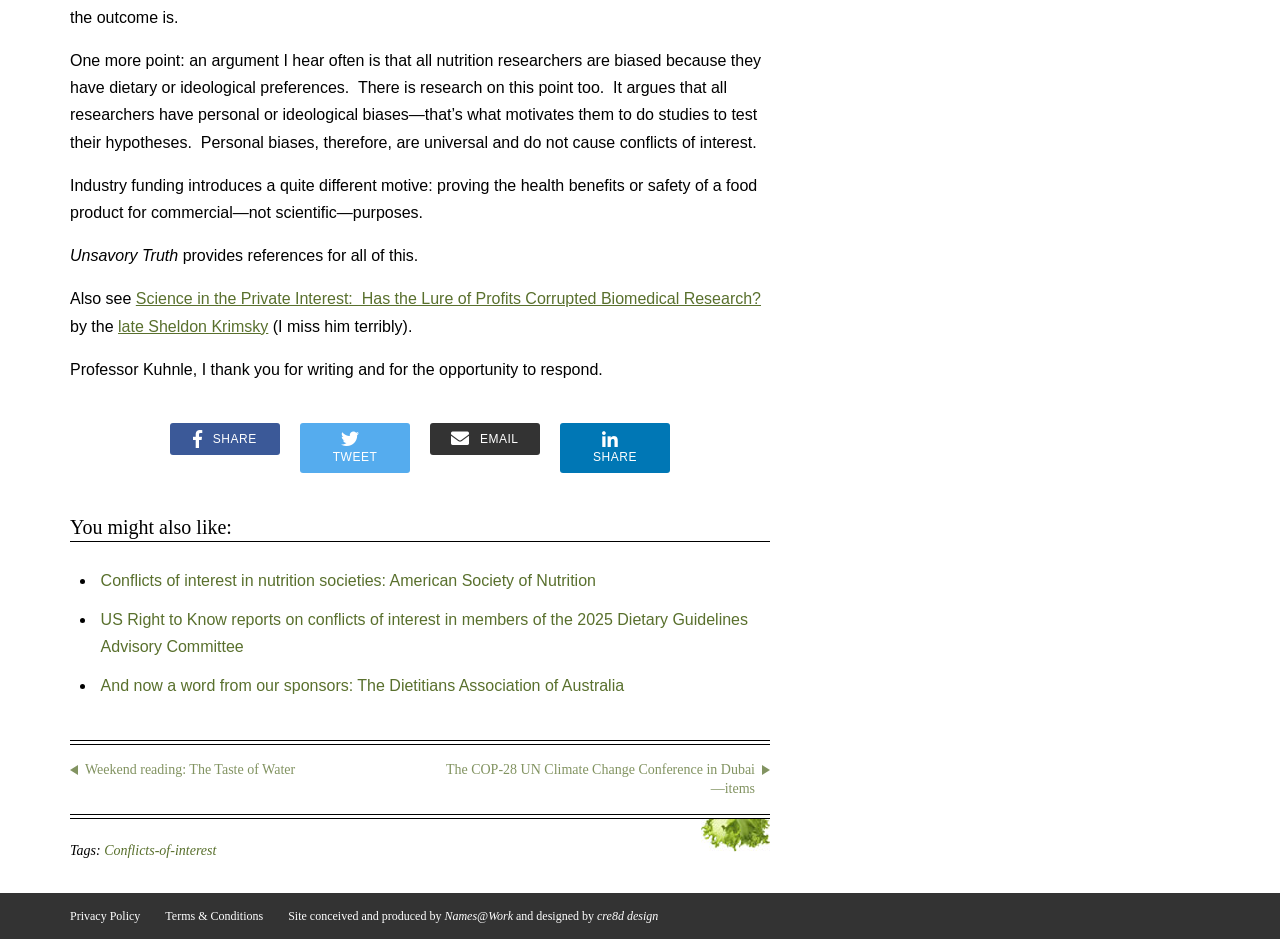Please specify the bounding box coordinates of the clickable region to carry out the following instruction: "Visit the website of cre8d design". The coordinates should be four float numbers between 0 and 1, in the format [left, top, right, bottom].

[0.466, 0.968, 0.514, 0.983]